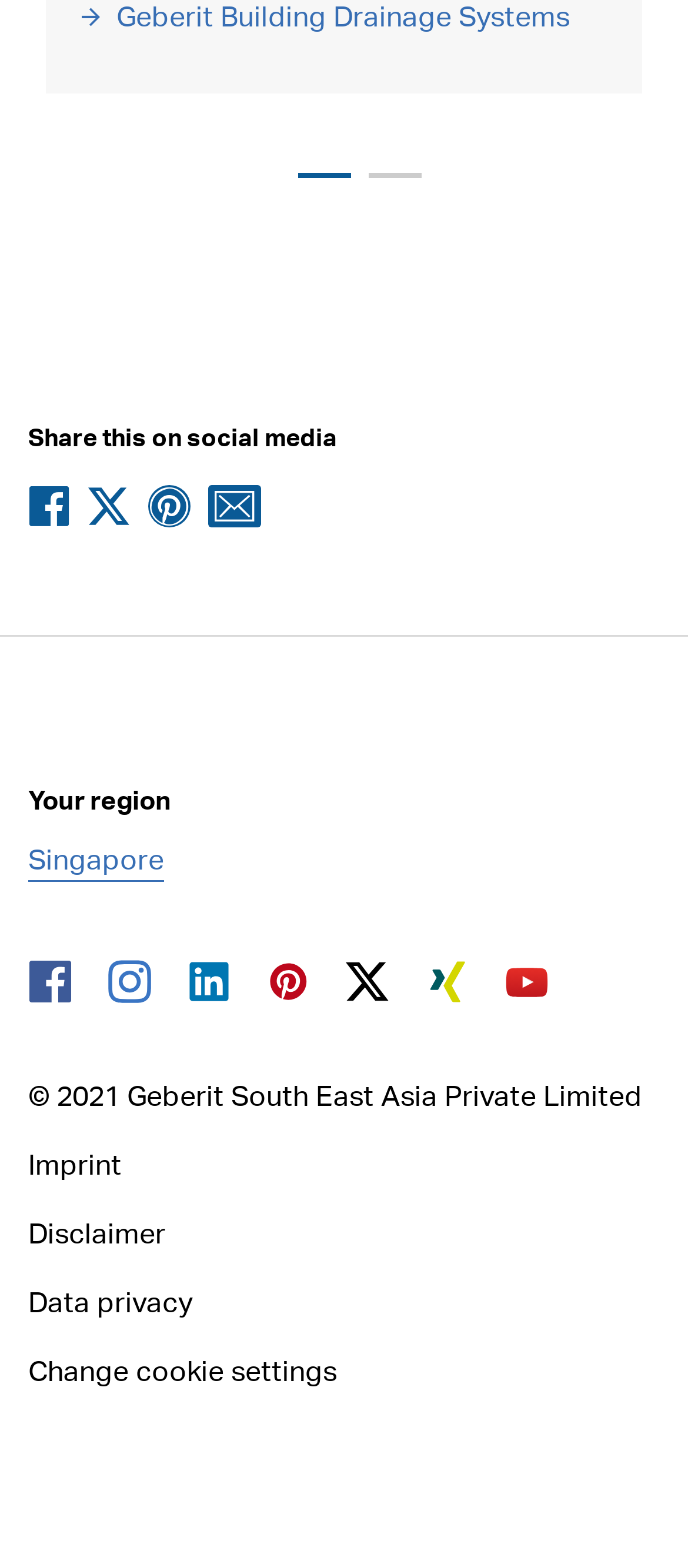Determine the bounding box coordinates of the clickable element to complete this instruction: "Find a 'Domino's Code Finder'". Provide the coordinates in the format of four float numbers between 0 and 1, [left, top, right, bottom].

None